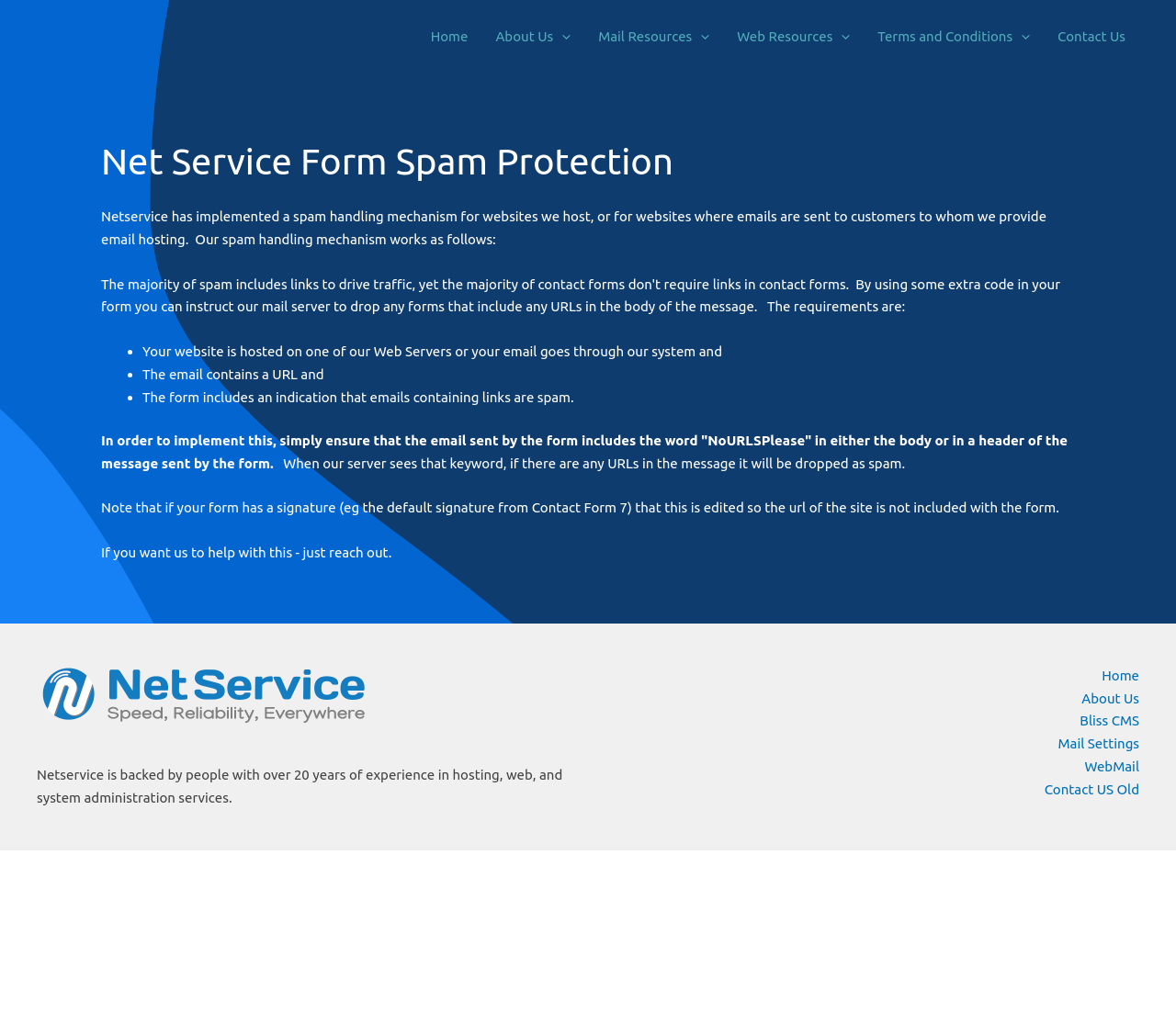Can you find the bounding box coordinates for the element that needs to be clicked to execute this instruction: "Click on Contact Us"? The coordinates should be given as four float numbers between 0 and 1, i.e., [left, top, right, bottom].

[0.888, 0.005, 0.969, 0.068]